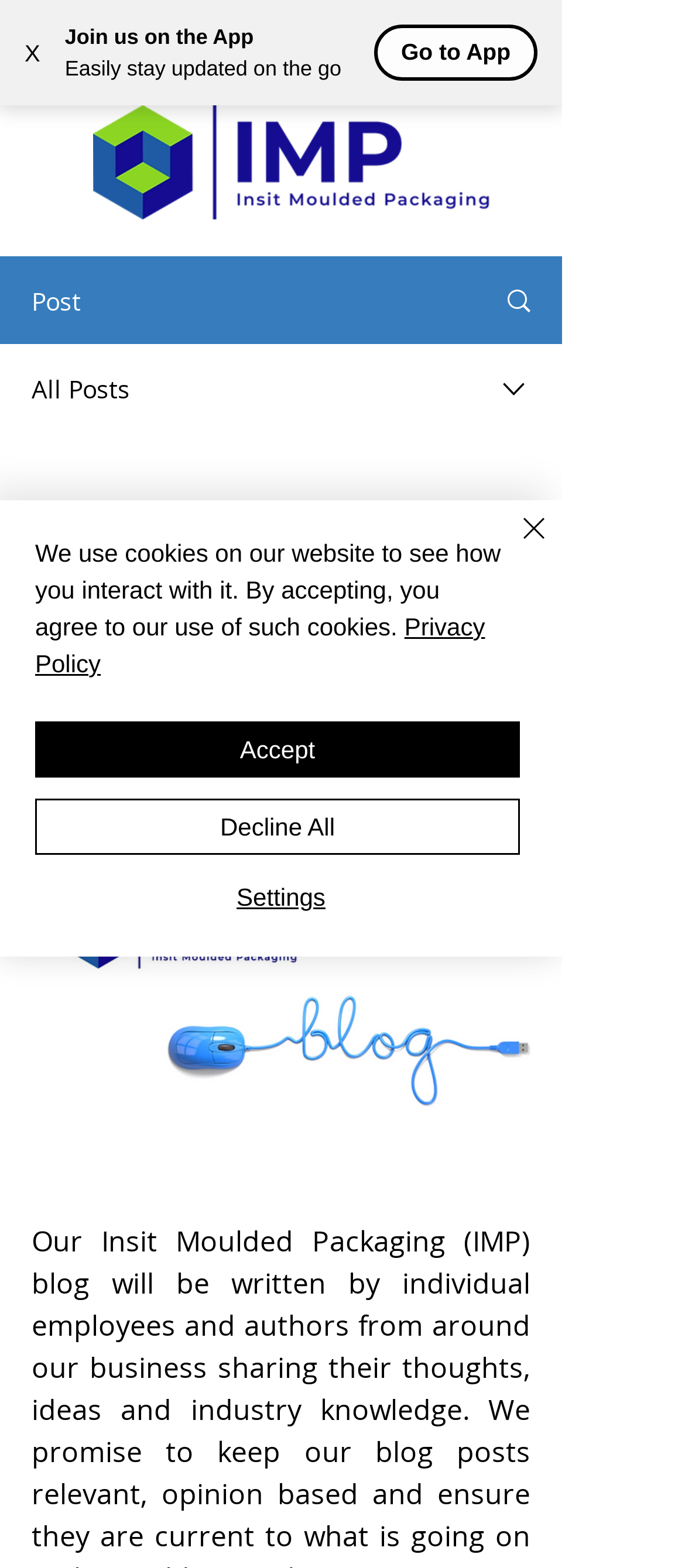Please locate the clickable area by providing the bounding box coordinates to follow this instruction: "Go to the IMP Inisit Moulded Packaging website".

[0.136, 0.063, 0.718, 0.14]